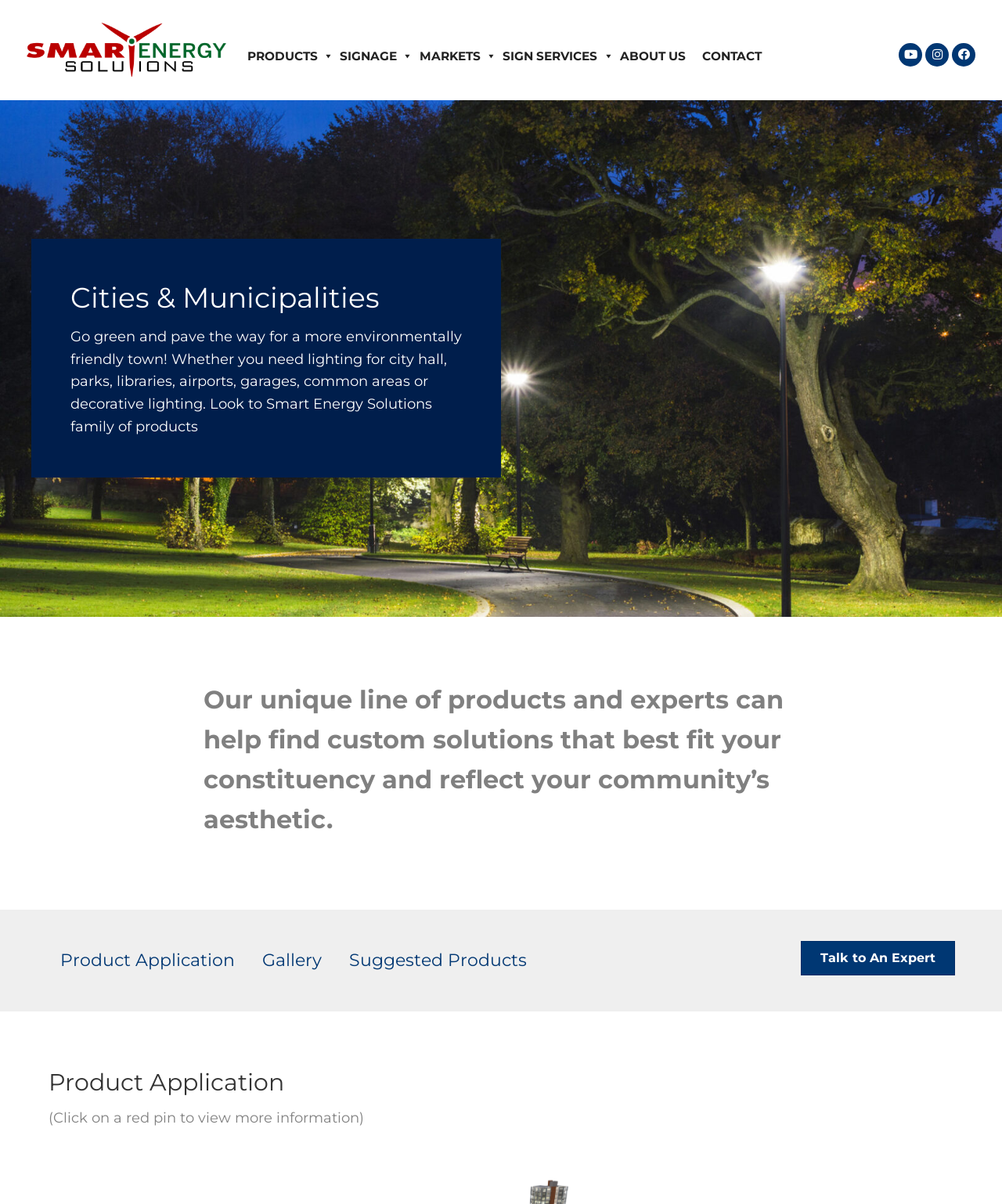Identify and provide the text of the main header on the webpage.

Cities & Municipalities